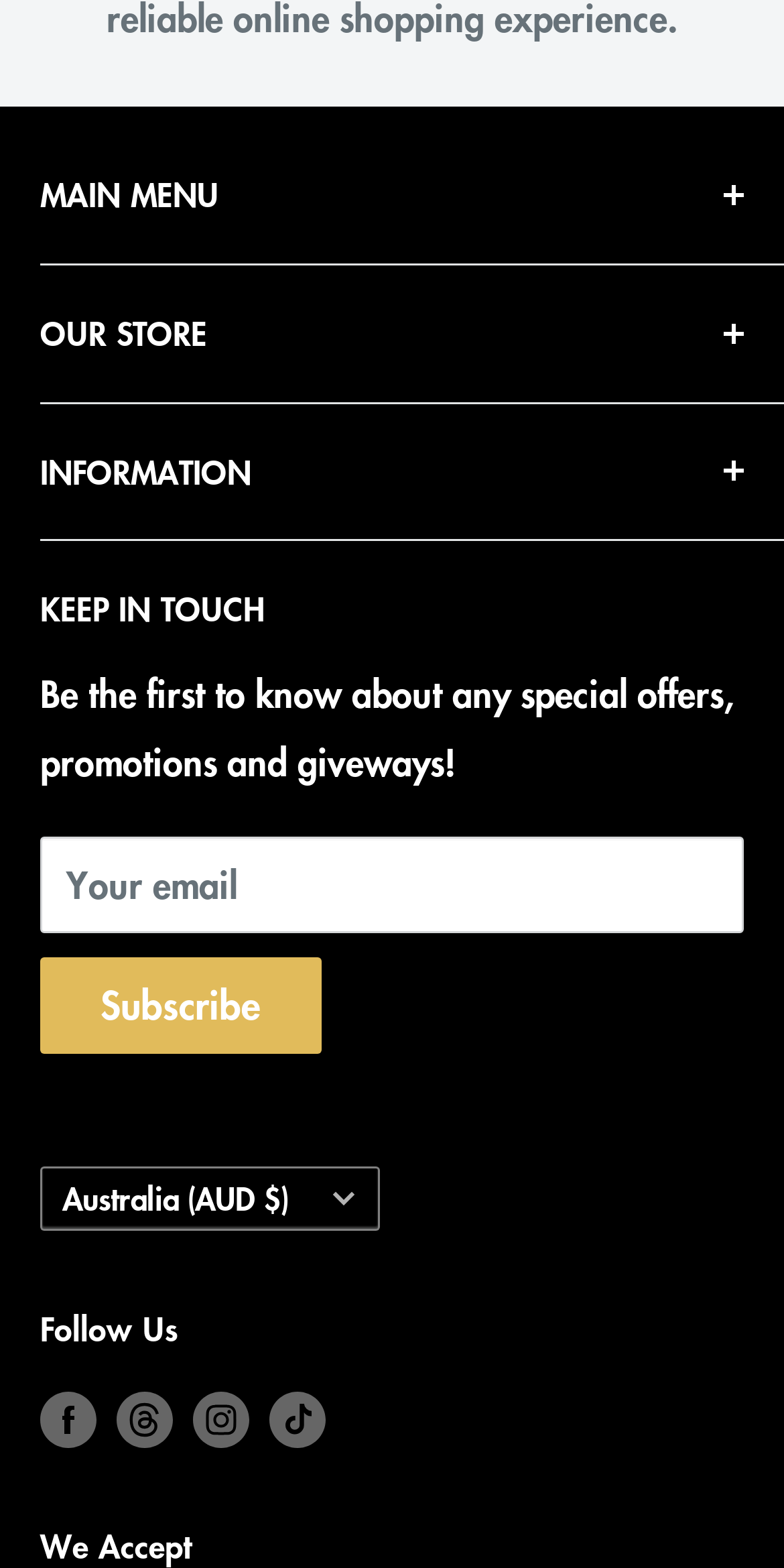Please determine the bounding box coordinates for the element that should be clicked to follow these instructions: "Click on the MAIN MENU button".

[0.051, 0.081, 0.949, 0.168]